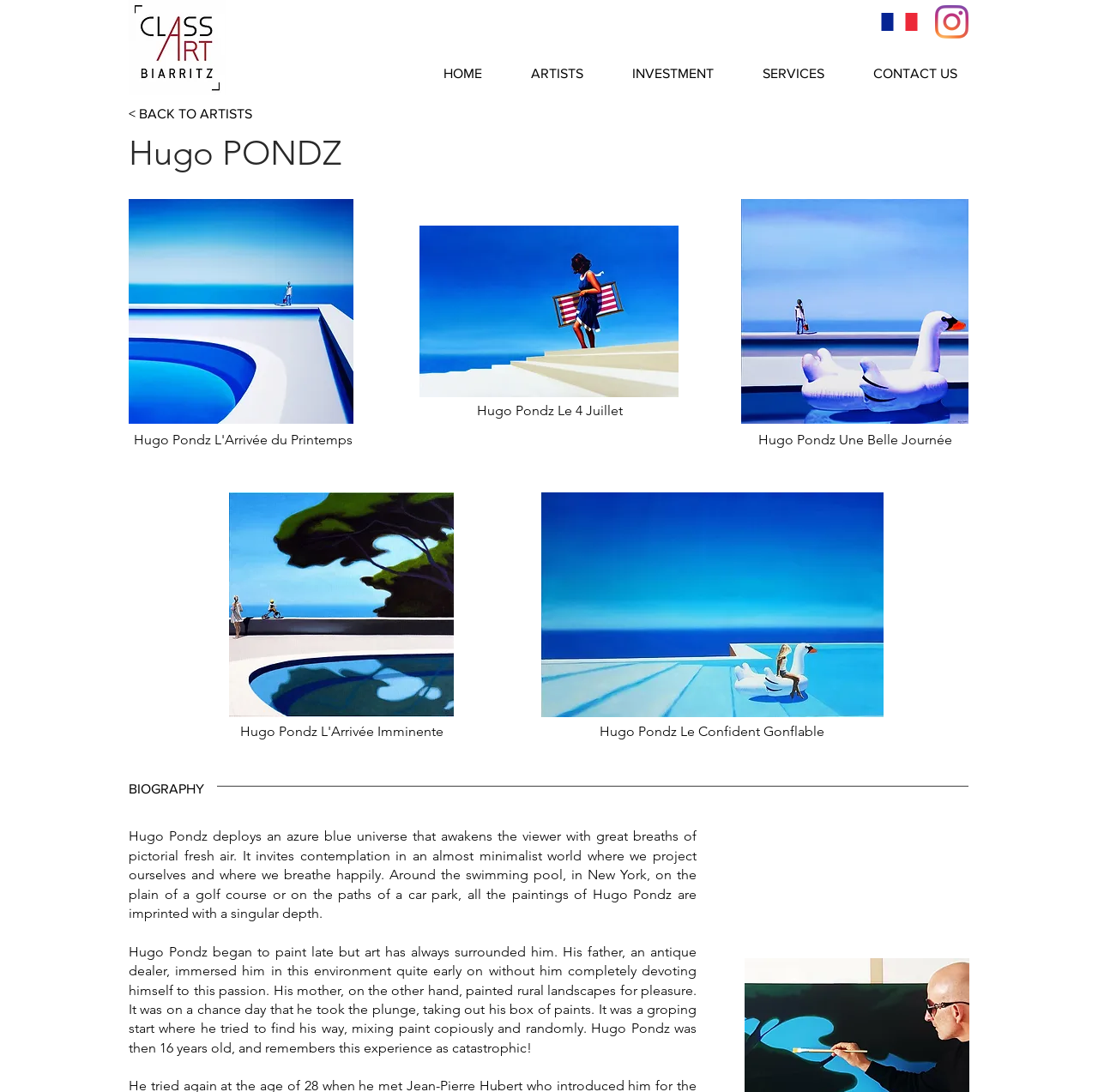What is the name of the artist featured on this webpage?
Your answer should be a single word or phrase derived from the screenshot.

Hugo PONDZ